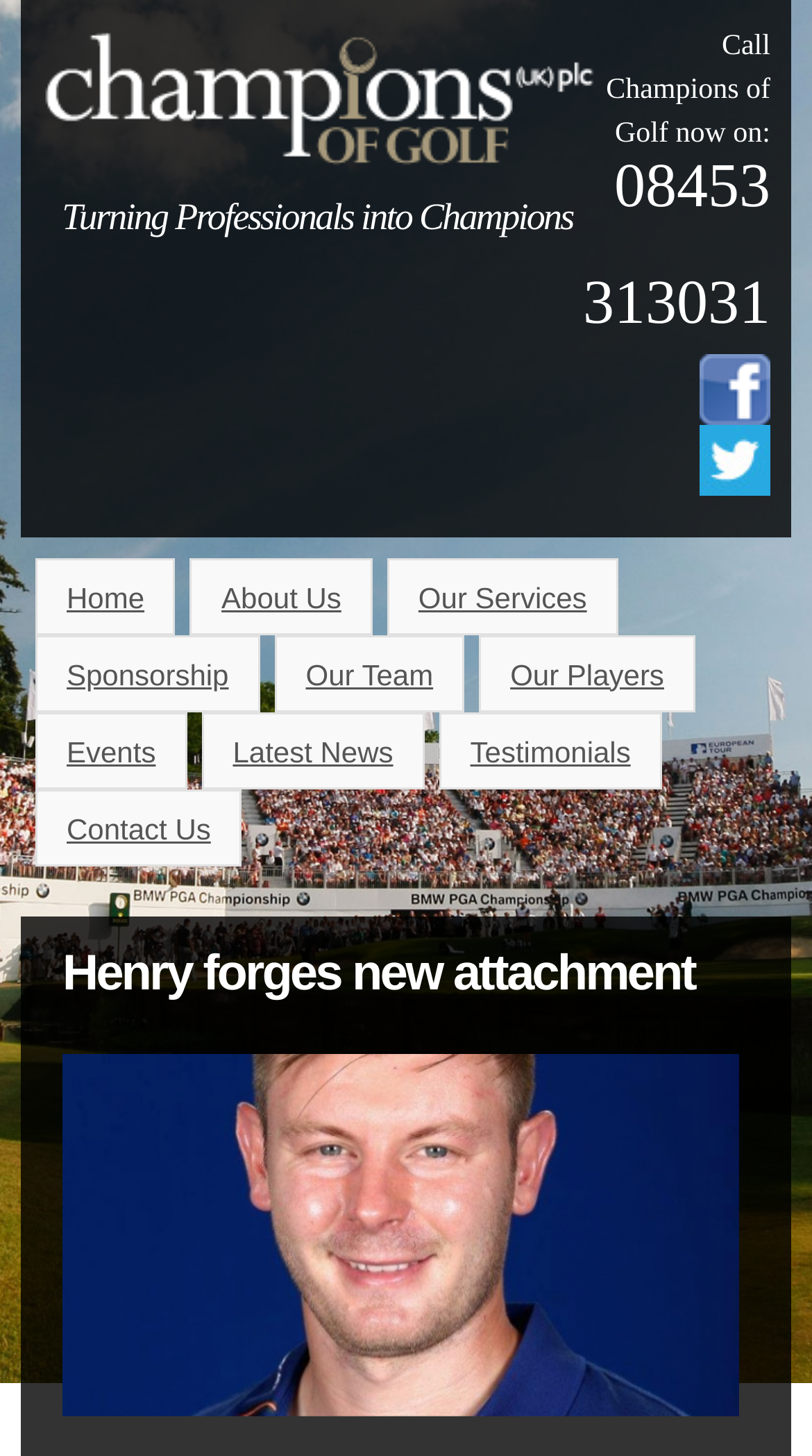Answer with a single word or phrase: 
What are the services provided by Champions of Golf?

Our Services